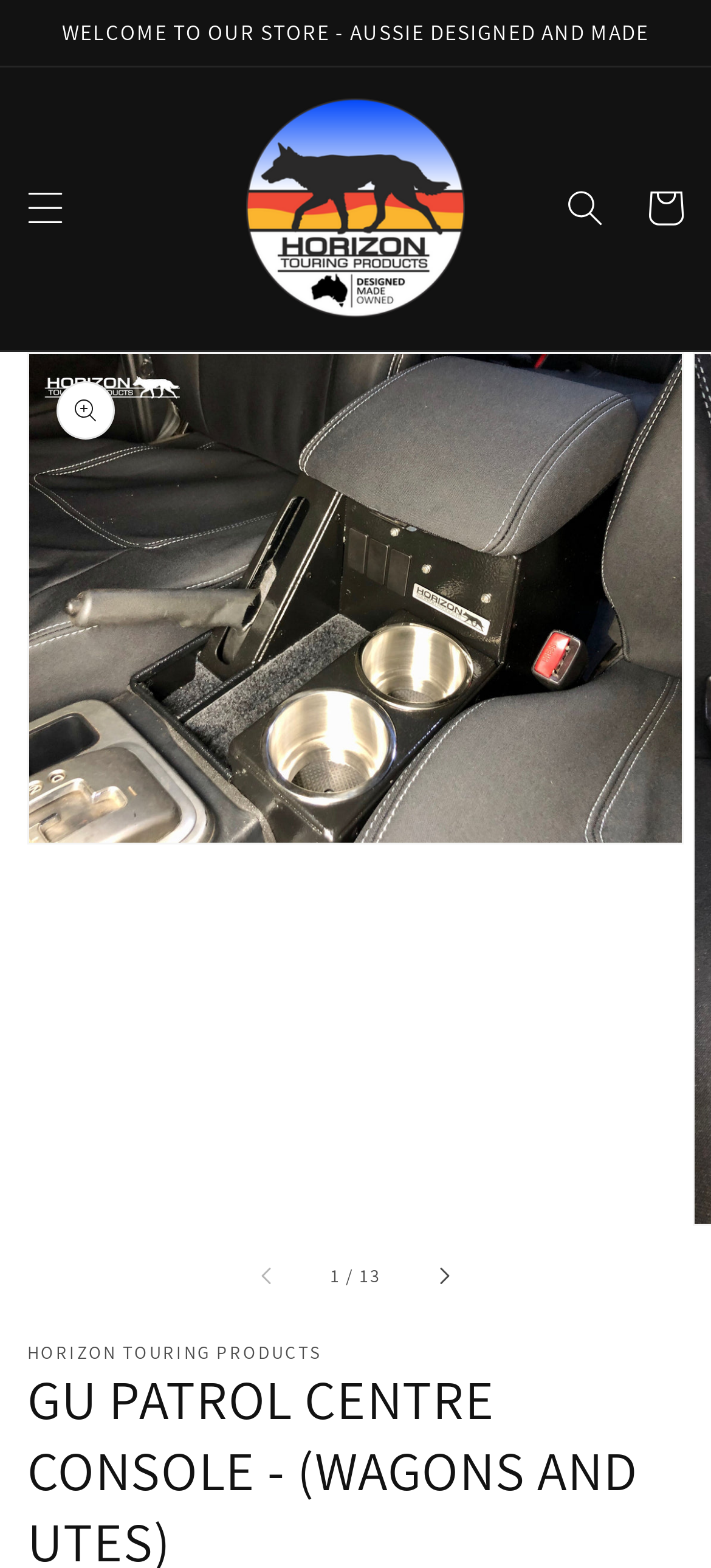Determine the main headline of the webpage and provide its text.

GU PATROL CENTRE CONSOLE - (WAGONS AND UTES)